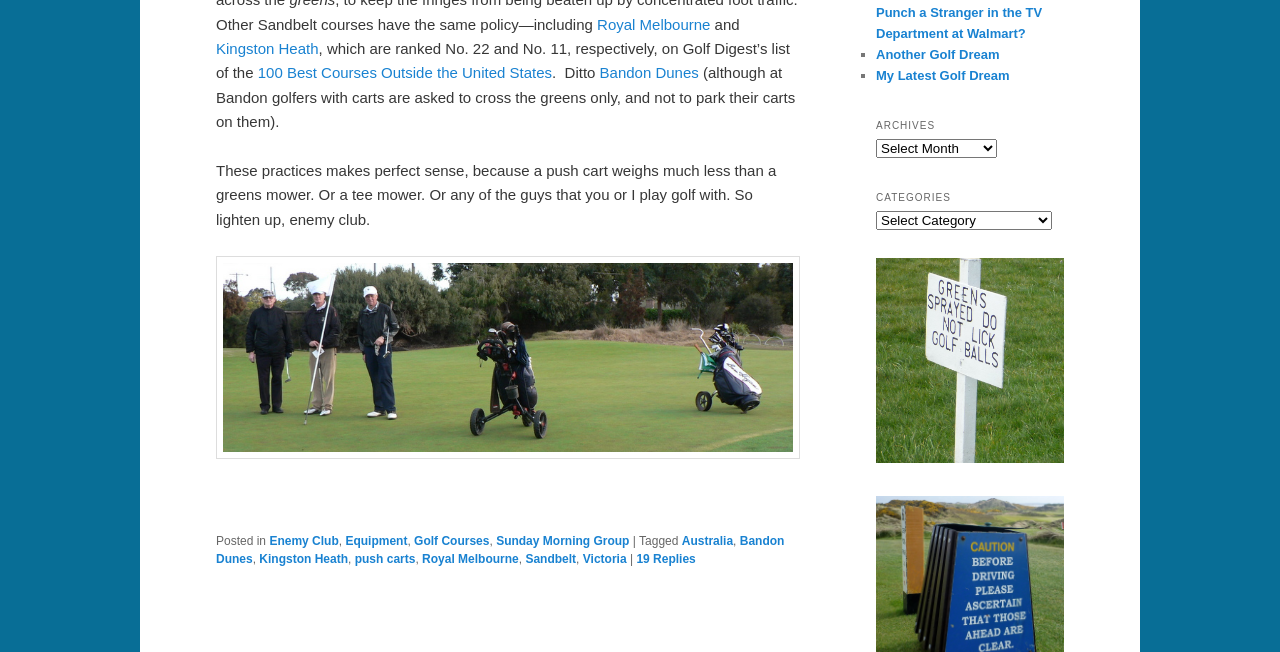Extract the bounding box coordinates for the HTML element that matches this description: "Another Golf Dream". The coordinates should be four float numbers between 0 and 1, i.e., [left, top, right, bottom].

[0.684, 0.072, 0.781, 0.095]